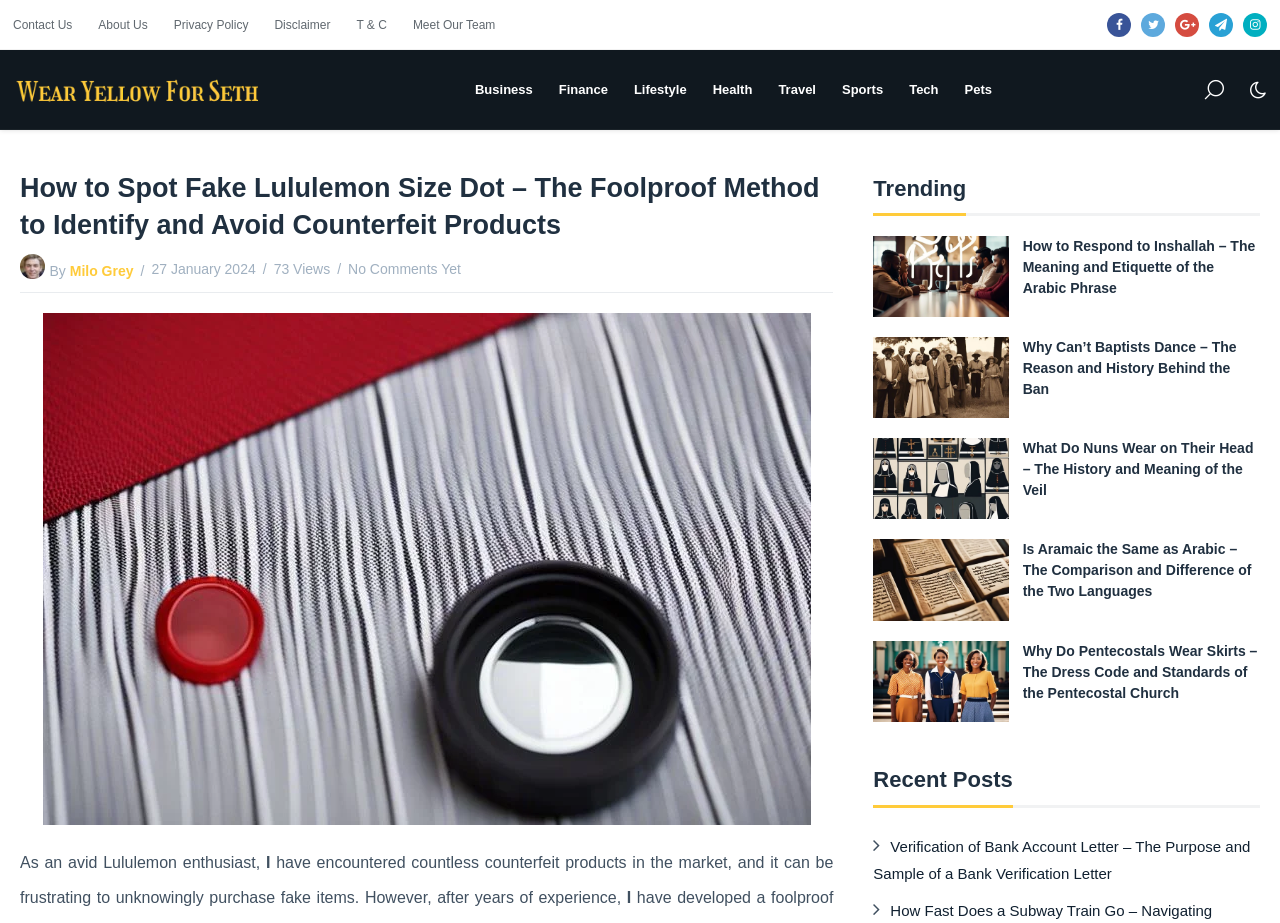Please identify the bounding box coordinates of the clickable region that I should interact with to perform the following instruction: "Click the Quick Exit link". The coordinates should be expressed as four float numbers between 0 and 1, i.e., [left, top, right, bottom].

None